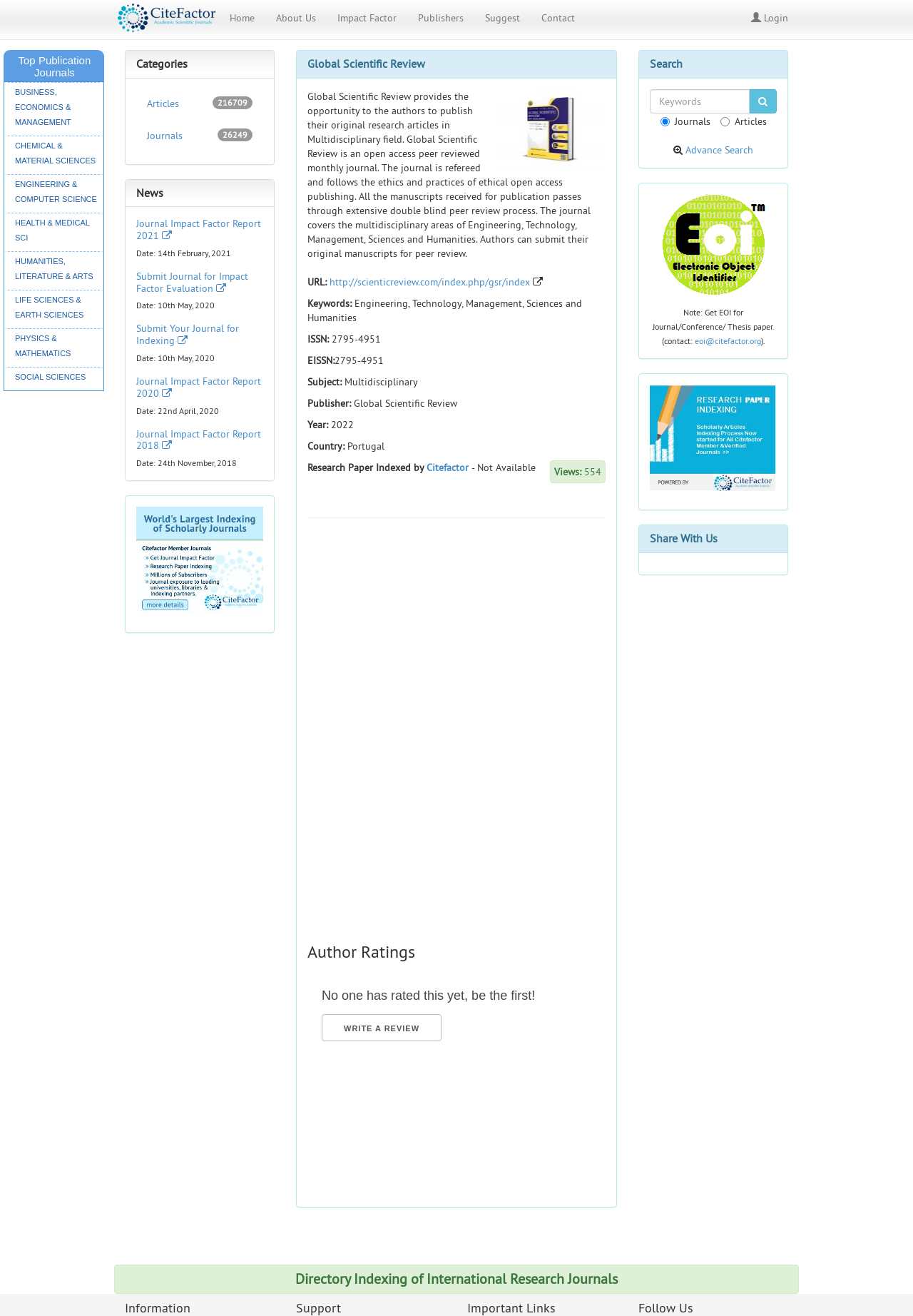Observe the image and answer the following question in detail: What is the purpose of the journal?

The purpose of the journal can be inferred from the static text 'Global Scientific Review provides the opportunity to the authors to publish their original research articles in Multidisciplinary field.' which is located at the top of the webpage.